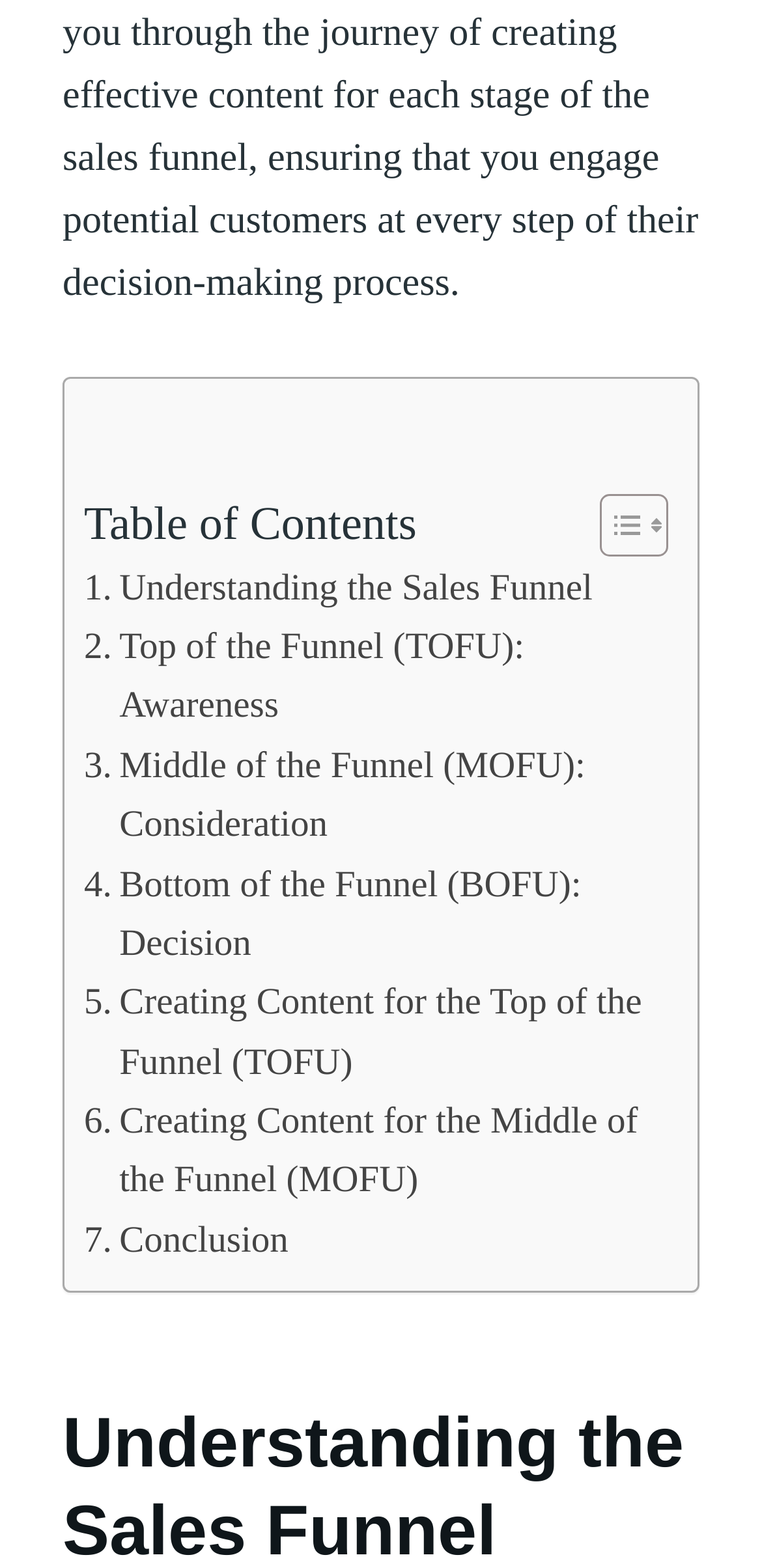Give a one-word or one-phrase response to the question:
What is the last section of the sales funnel?

Decision